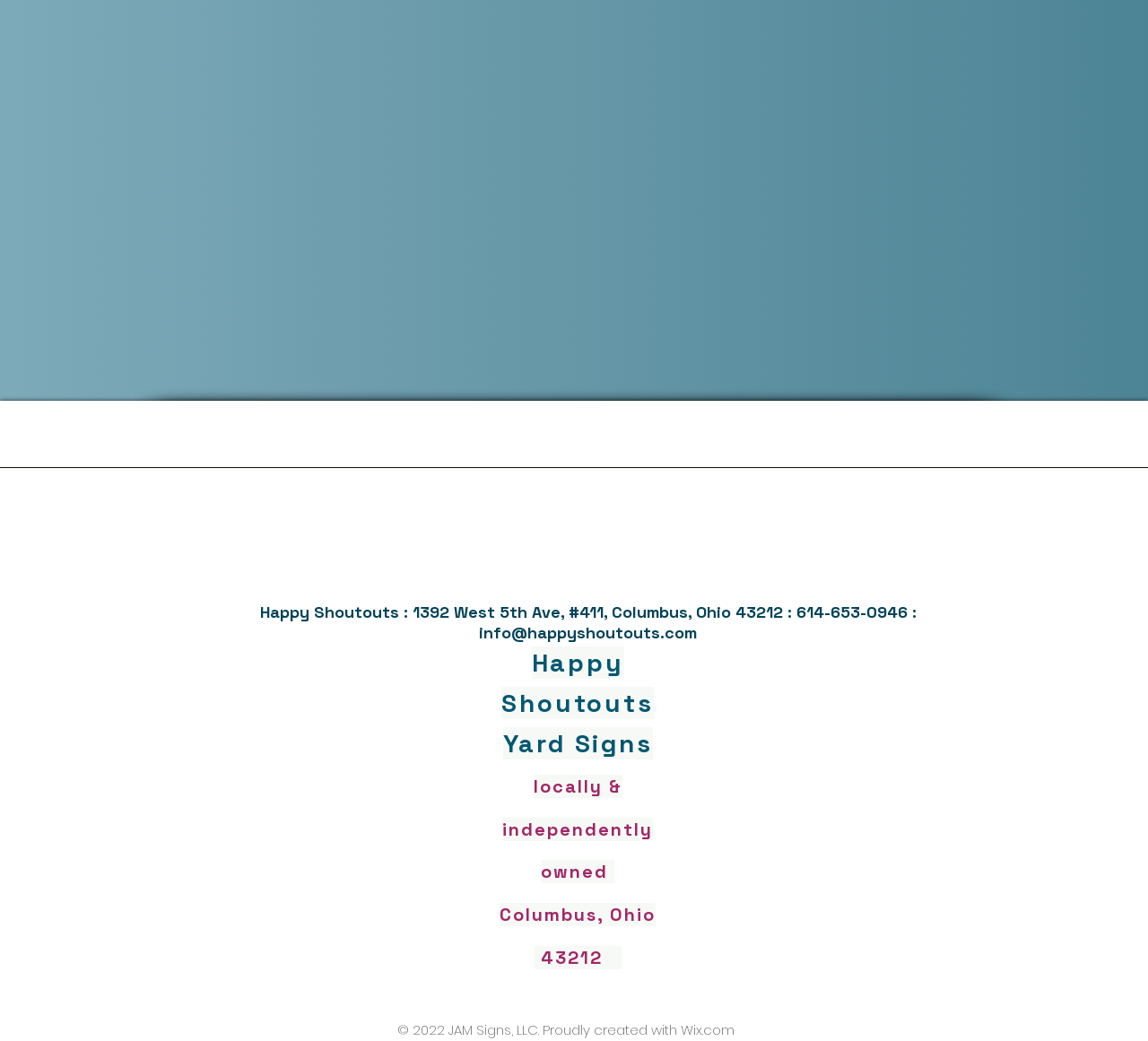Based on the image, provide a detailed and complete answer to the question: 
What is the phone number of Happy Shoutouts?

I found the phone number by looking at the heading element that contains the address and contact information of Happy Shoutouts, which is 'Happy Shoutouts : 1392 West 5th Ave, #411, Columbus, Ohio 43212 : 614-653-0946 : info@happyshoutouts.com'.